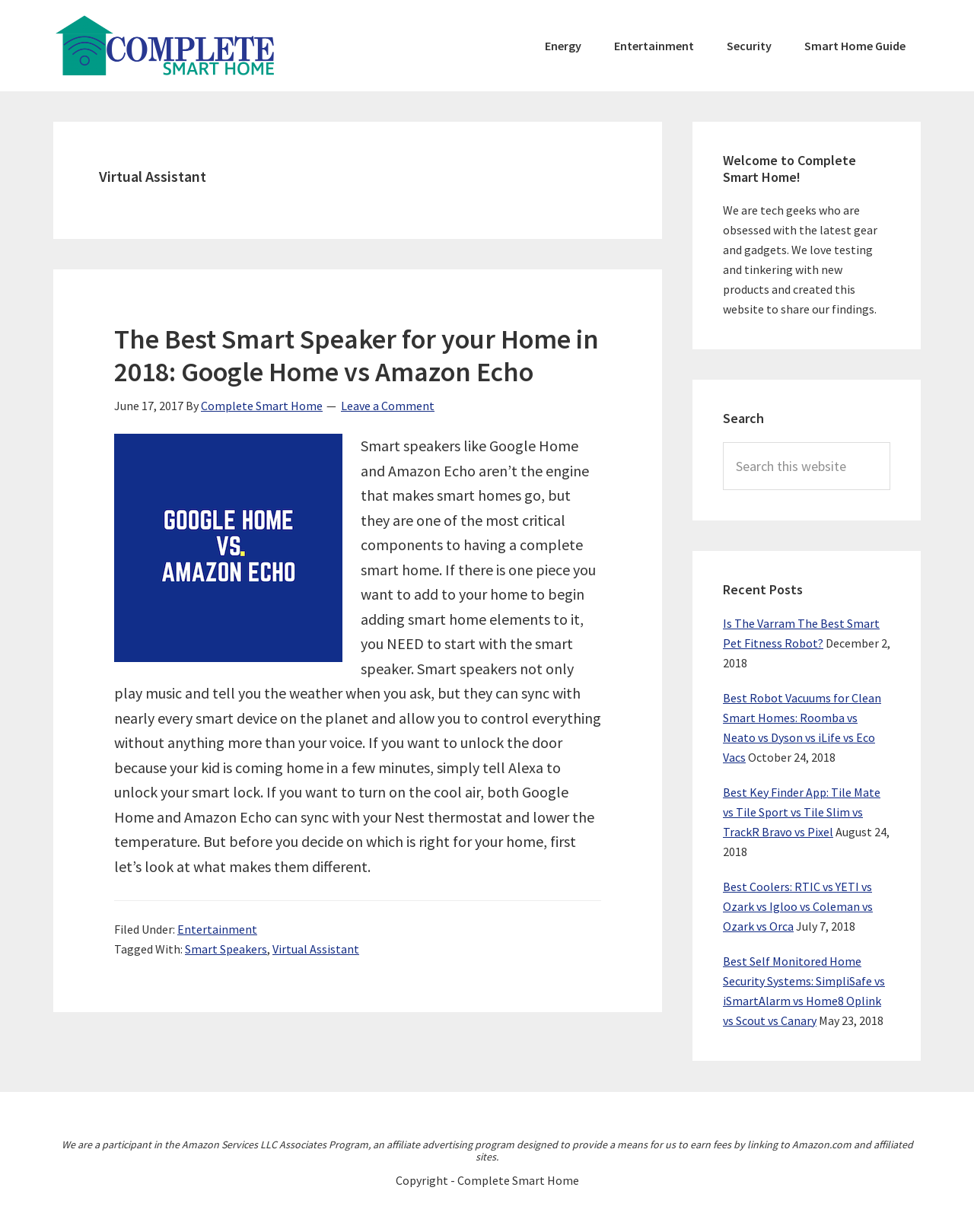Identify the bounding box coordinates of the clickable section necessary to follow the following instruction: "View the 'Recent Posts'". The coordinates should be presented as four float numbers from 0 to 1, i.e., [left, top, right, bottom].

[0.742, 0.472, 0.914, 0.485]